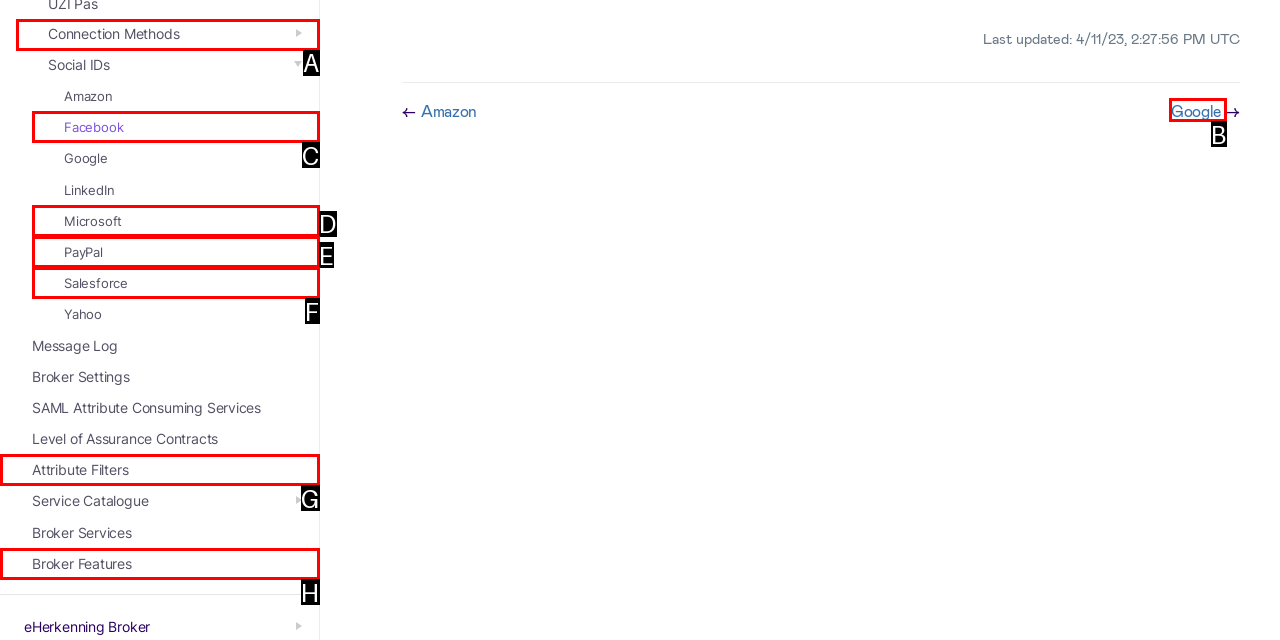Based on the description: Attribute Filters, select the HTML element that fits best. Provide the letter of the matching option.

G